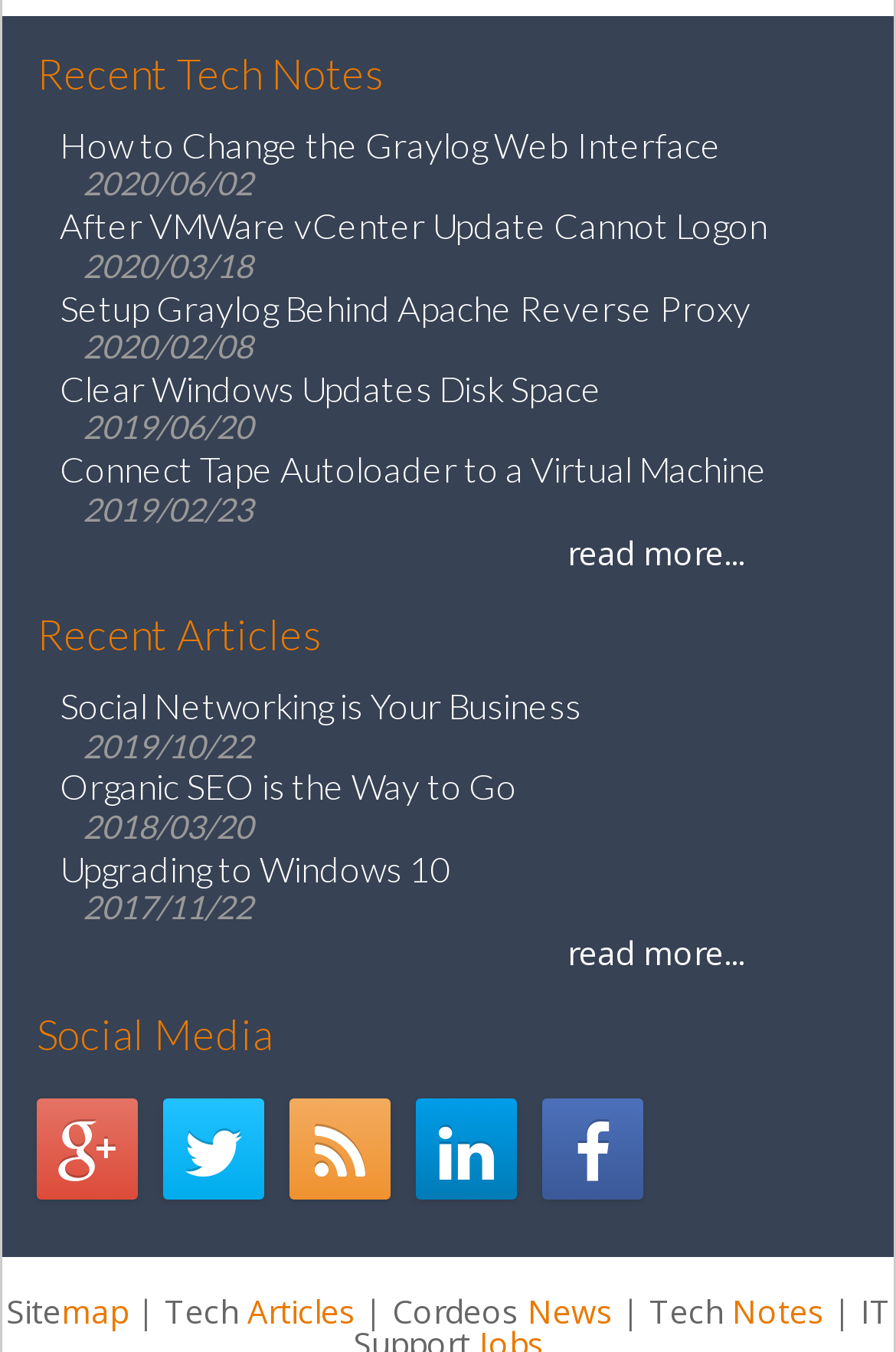Determine the coordinates of the bounding box for the clickable area needed to execute this instruction: "Click on 'Social Networking is Your Business'".

[0.067, 0.507, 0.649, 0.537]